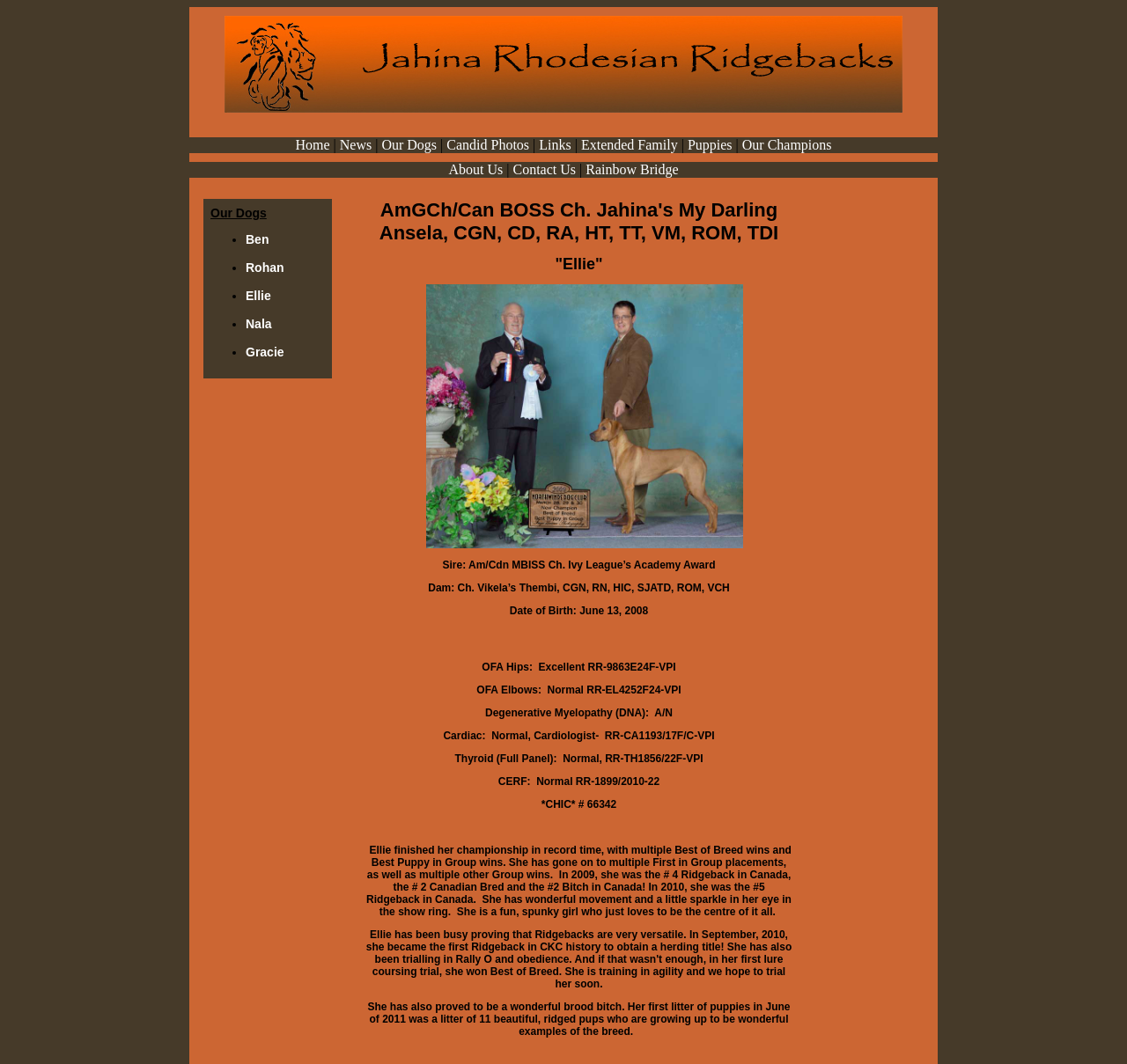Elaborate on the information and visuals displayed on the webpage.

The webpage is about Jahina Rhodesian Ridgebacks, a breeder of Rhodesian Ridgeback dogs. At the top of the page, there is a logo image with the text "Jahina Rhodeaian Ridgebacks" and a navigation menu with links to different sections of the website, including "Home", "News", "Our Dogs", "Candid Photos", "Links", "Extended Family", "Puppies", "Our Champions", "About Us", and "Contact Us".

Below the navigation menu, there is a table with a single row and two columns. The left column contains a list of links to different dogs, including "Ben", "Rohan", "Ellie", "Nala", and "Gracie". The right column contains a detailed description of one of the dogs, "Ellie", including her pedigree, health clearances, and achievements in the show ring and as a brood bitch. There is also an image of Ellie below her description.

The description of Ellie is quite detailed, mentioning her championship wins, her herding title, and her versatility in different dog sports. It also mentions her personality, describing her as a "fun, spunky girl" who loves to be the center of attention.